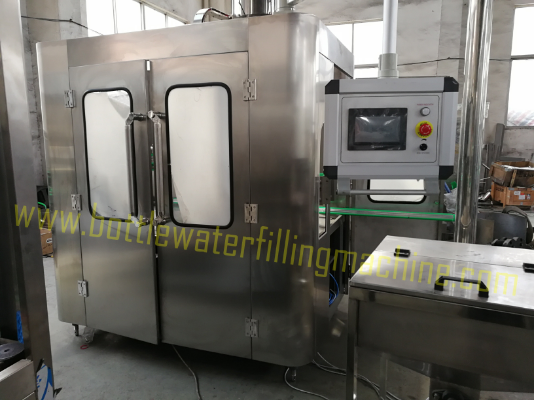Provide a thorough description of the image presented.

The image showcases a PLC and HMI controlled water bottle filling machine, which integrates both filling and capping functions within a single unit. The machine features a shiny, stainless steel exterior with two transparent doors at the front, allowing visibility into the filling area. Adjacent to the doors is an intuitive control panel that includes a touchscreen display and operational buttons, providing easy access for monitoring and adjustments. This setup is designed for efficiency and precision in bottling operations, ensuring that users can manage the filling process effectively. The backdrop reveals a spacious industrial environment with additional machinery and materials likely used in the production process, emphasizing the machine's role within a larger bottling system. The displayed URL at the bottom indicates the manufacturer's website for further information on the product.